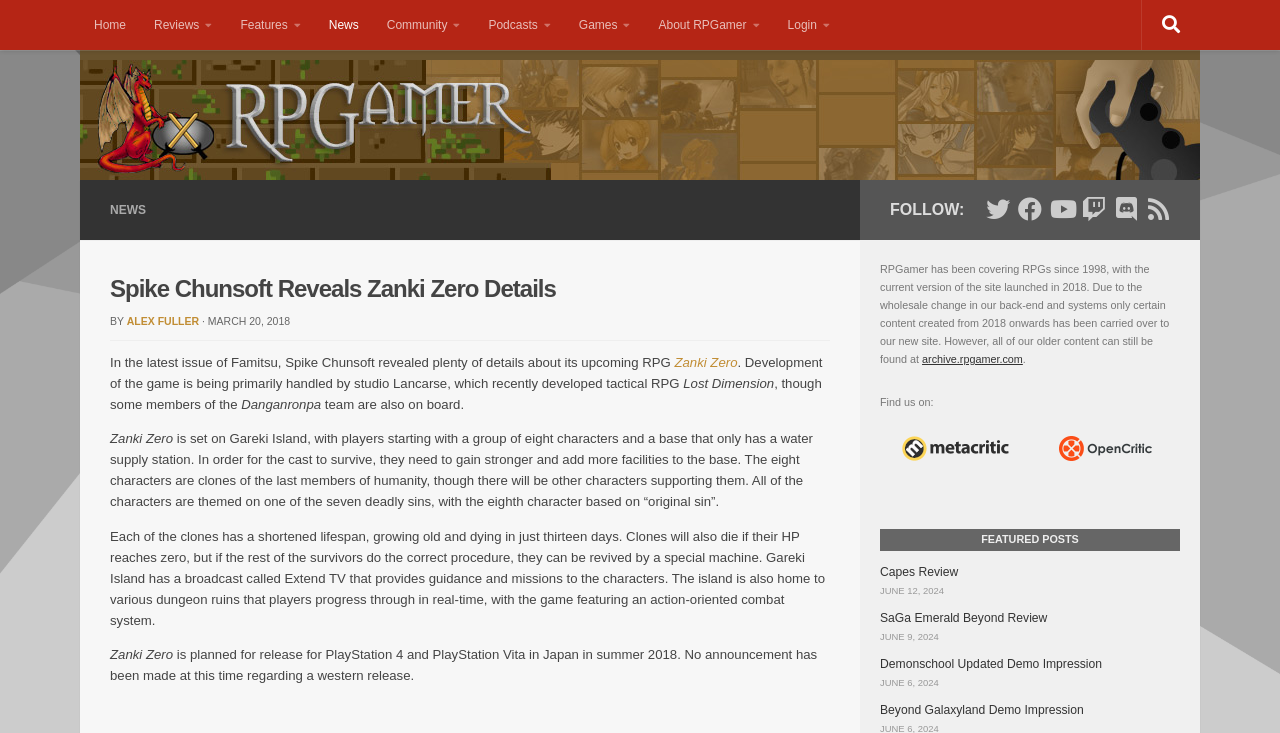What is the name of the studio handling the game's development?
Please respond to the question with a detailed and well-explained answer.

I found the answer by reading the text 'Development of the game is being primarily handled by studio Lancarse, which recently developed tactical RPG Lost Dimension'.